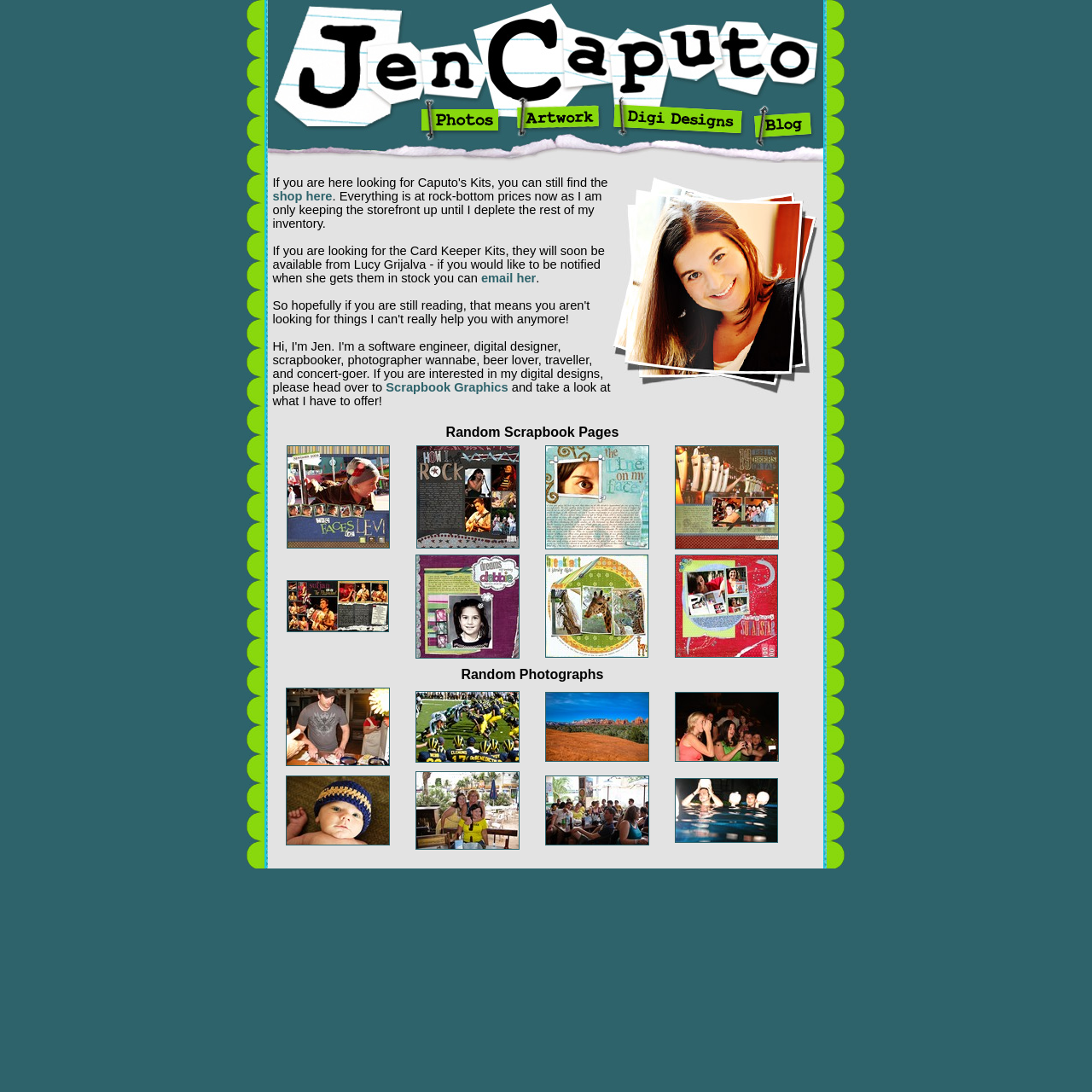How many navigation links are there in the top menu?
Give a detailed explanation using the information visible in the image.

The top menu has five navigation links, which are 'Photo Gallery', 'Artwork', 'My Designs at Scrapbook Graphics', 'My Blog', and the website's name 'JenCaputo.com'.